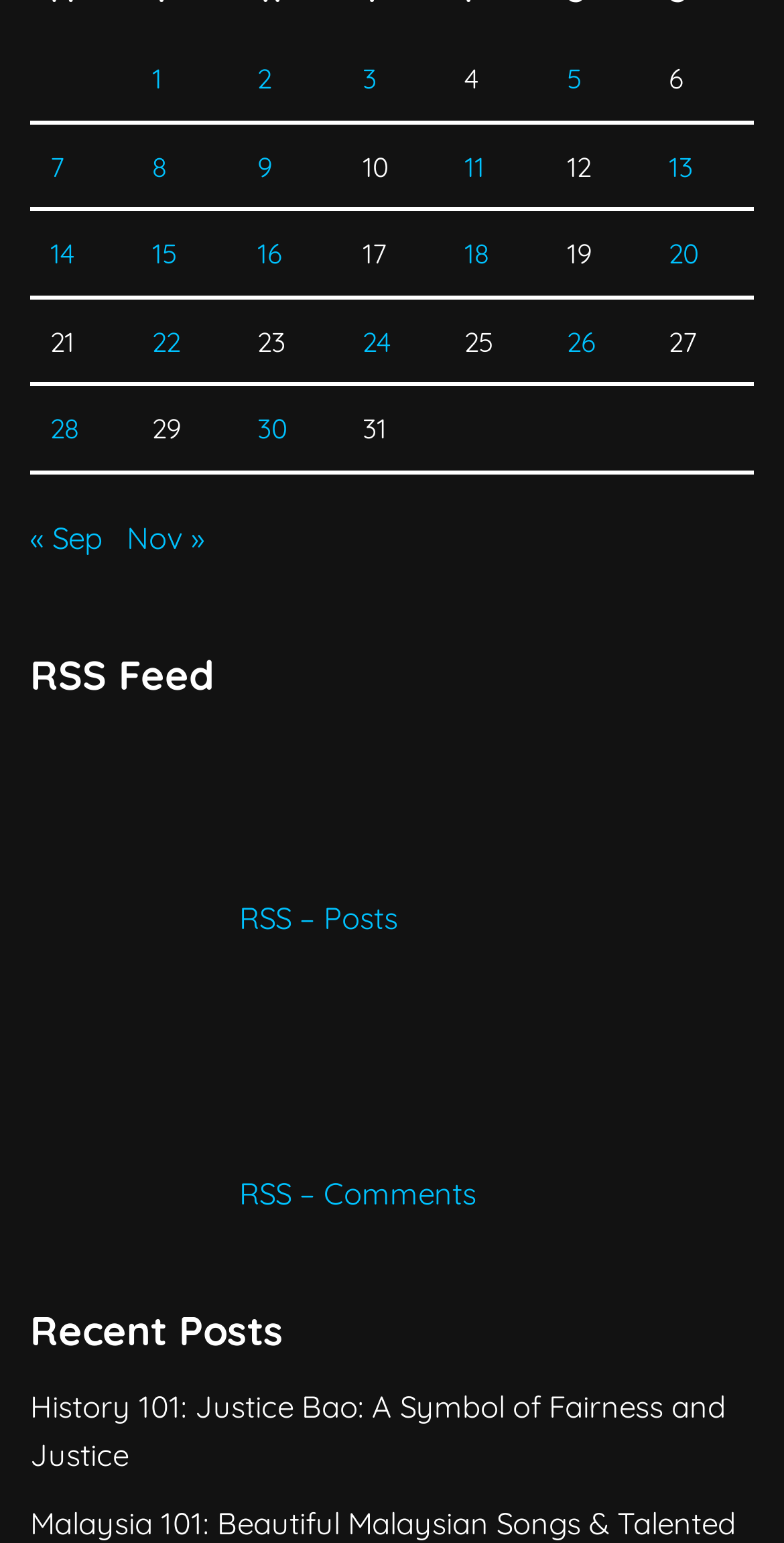What is the date of the first post?
Based on the image, answer the question with a single word or brief phrase.

1 October 2019